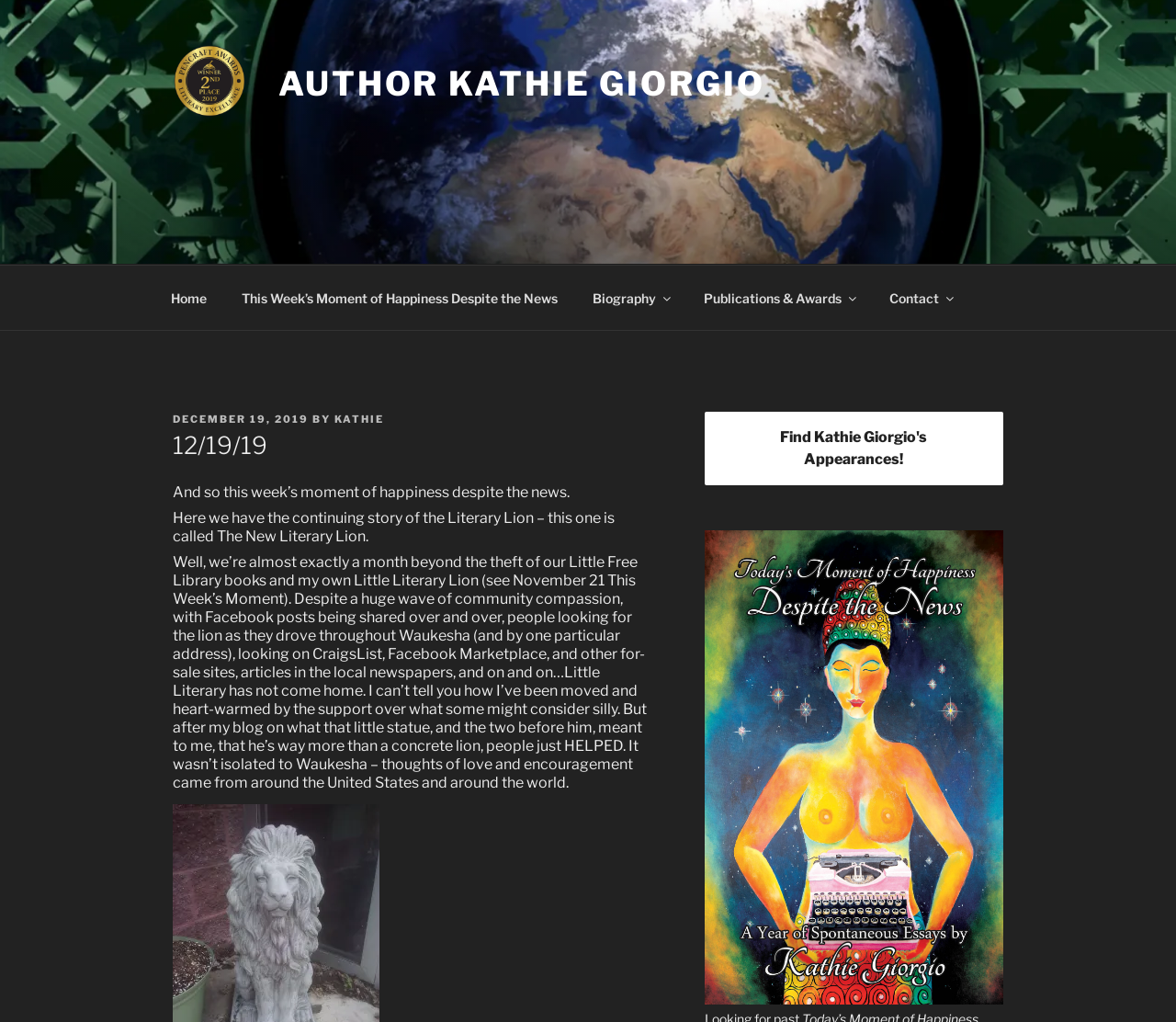Construct a comprehensive caption that outlines the webpage's structure and content.

This webpage is an author's blog post, specifically from Kathie Giorgio, dated December 19, 2019. At the top, there is a link to the author's name, accompanied by a small image, which is positioned near the top-left corner of the page. Below this, there is a larger link to the author's name in a bold font, spanning about half the width of the page.

On the top-right side, there is a navigation menu labeled "Top Menu" with five links: "Home", "This Week's Moment of Happiness Despite the News", "Biography", "Publications & Awards", and "Contact". These links are arranged horizontally, with "Home" on the left and "Contact" on the right.

The main content of the page is a blog post, which starts with a header "12/19/19" and is followed by a series of paragraphs. The first paragraph begins with the text "And so this week's moment of happiness despite the news." The subsequent paragraphs are a personal reflection on the theft of the author's Little Free Library books and the community's response to the incident.

On the right side of the page, below the navigation menu, there is a link "Find Kathie Giorgio's Appearances!" which is also a button. This element is positioned roughly in the middle of the page, vertically.

Throughout the page, there are no other images besides the small one accompanying the author's name at the top. The overall layout is focused on the blog post, with clear headings and concise text.